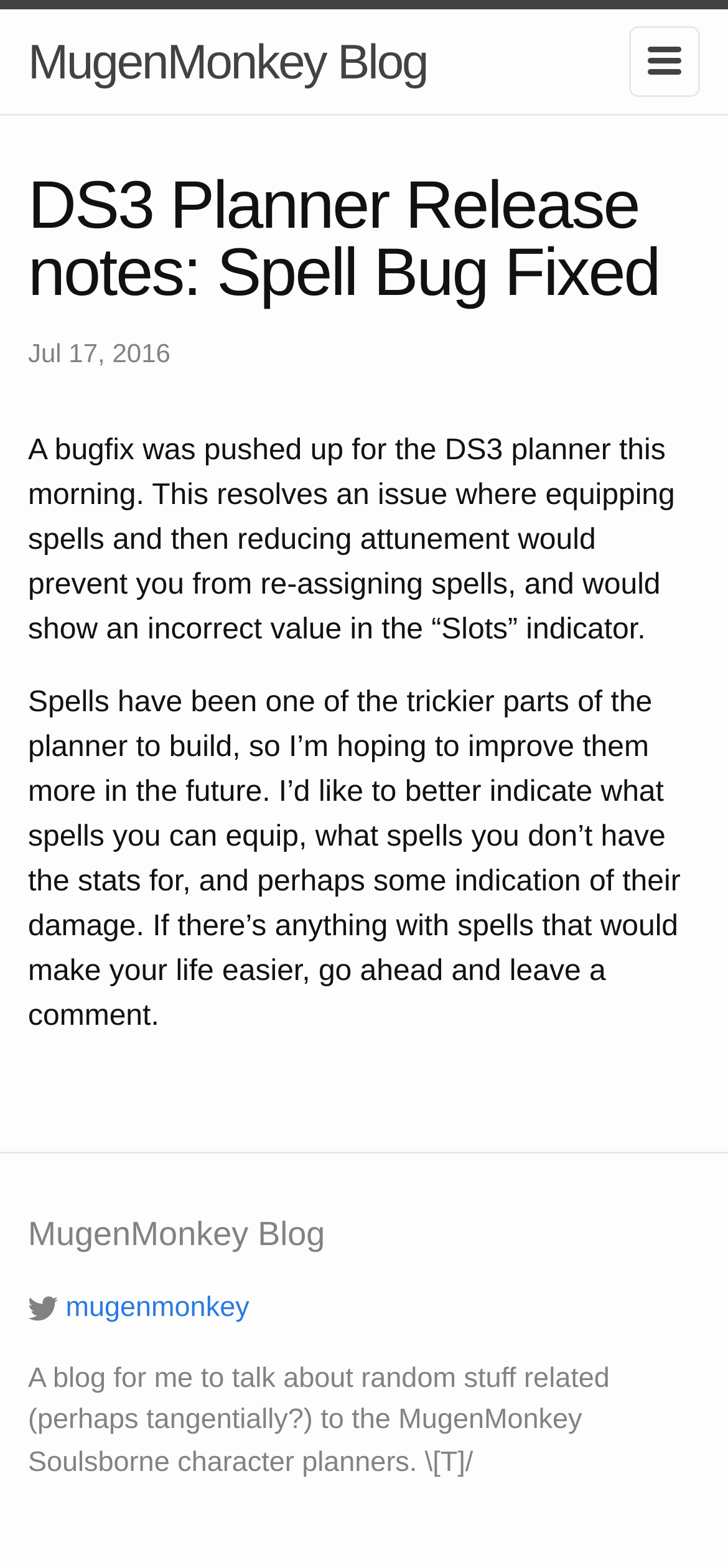Give a comprehensive overview of the webpage, including key elements.

The webpage is a blog post titled "DS3 Planner Release notes: Spell Bug Fixed". At the top left, there is a link to "MugenMonkey Blog". To the right of this link, there is a small image. Below these elements, there is a main article section that takes up most of the page. 

At the top of the article section, there is a header with the same title as the webpage, "DS3 Planner Release notes: Spell Bug Fixed". Next to the title, there is a timestamp indicating that the post was published on July 17, 2016. 

Below the title and timestamp, there are two paragraphs of text. The first paragraph describes a bugfix that was pushed to the DS3 planner, resolving an issue with equipping spells and reducing attunement. The second paragraph discusses the challenges of building the planner's spell system and invites readers to provide feedback on how to improve it.

At the bottom of the page, there is a footer section with a heading that also reads "MugenMonkey Blog". Below this heading, there is a link to "mugenmonkey" with a small image next to it. Finally, there is a brief description of the blog, stating that it is a place for the author to discuss random topics related to the MugenMonkey Soulsborne character planners.